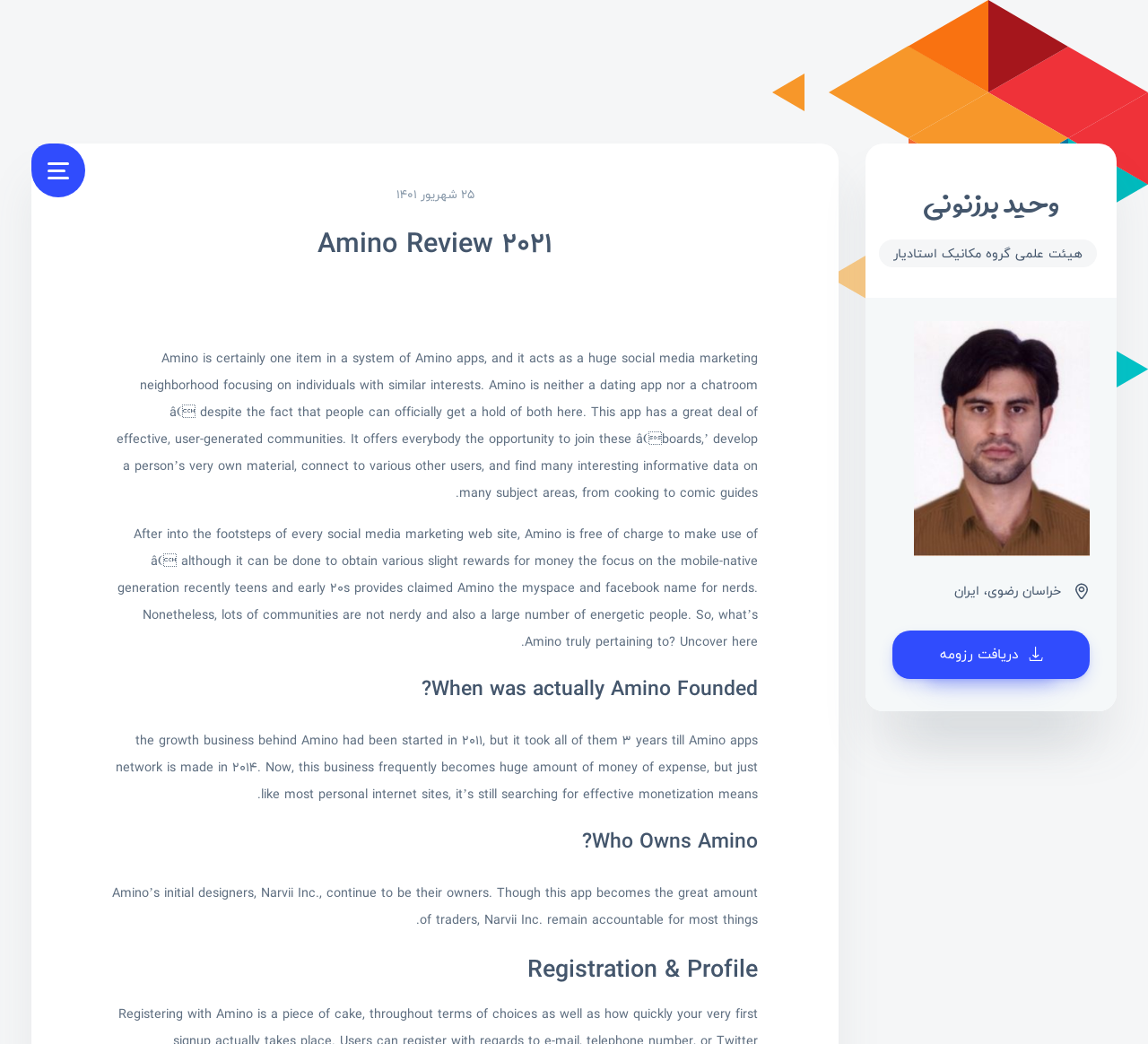What is the date mentioned on the webpage?
Please respond to the question with a detailed and informative answer.

I found a StaticText element with the text '25 شهریور 1401' which appears to be a date. This date is mentioned on the webpage, so the answer is '25 شهریور 1401'.